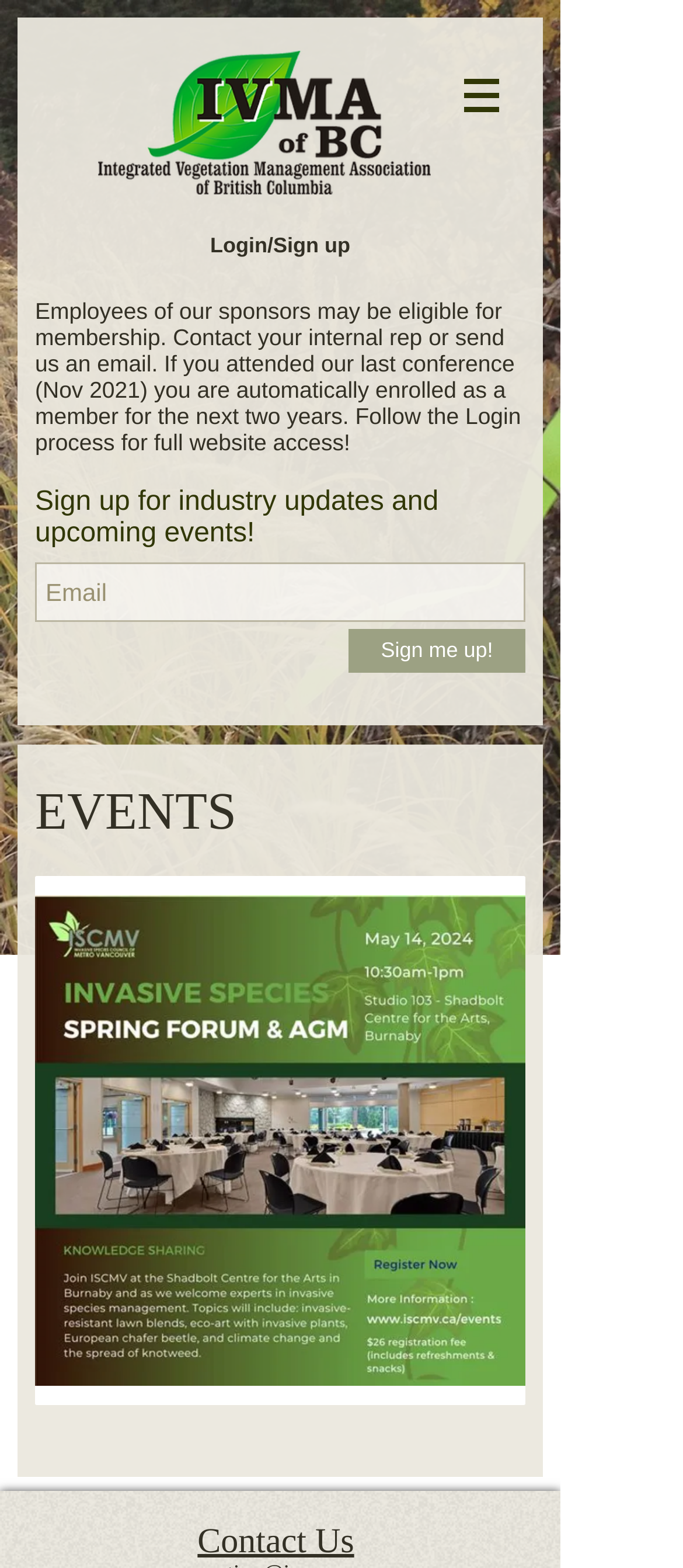Provide a short answer using a single word or phrase for the following question: 
What is the benefit for employees of sponsors?

Eligible for membership